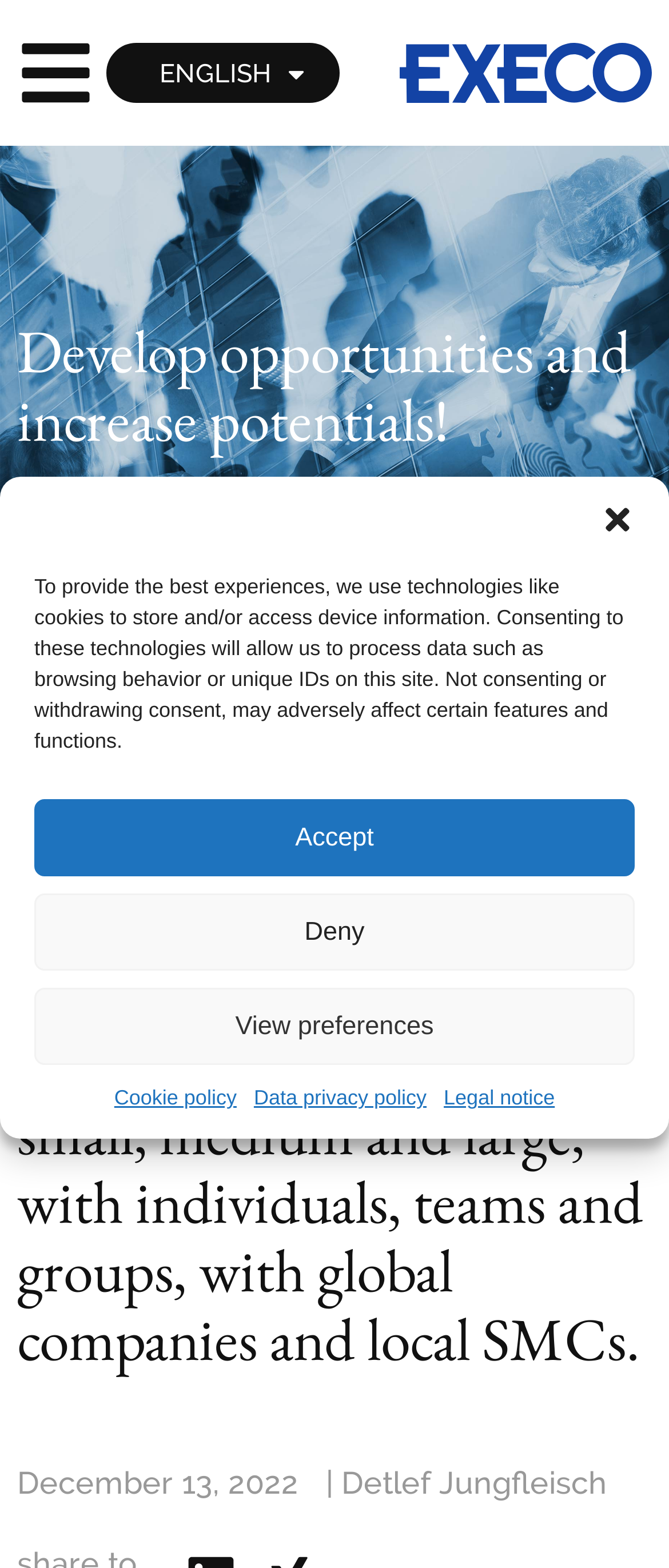Please locate the bounding box coordinates for the element that should be clicked to achieve the following instruction: "Switch to FRENCH". Ensure the coordinates are given as four float numbers between 0 and 1, i.e., [left, top, right, bottom].

[0.159, 0.035, 0.508, 0.071]